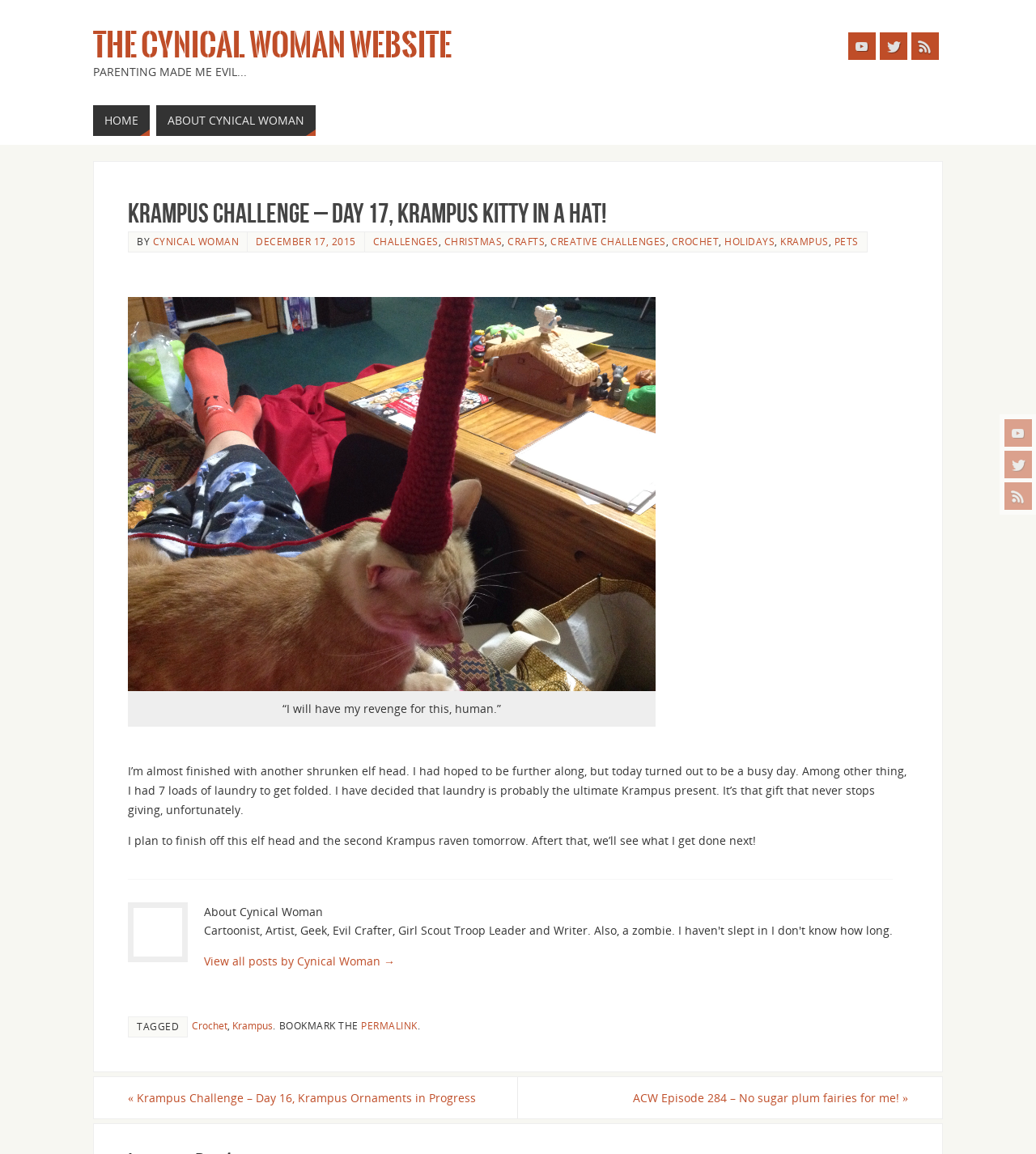Create a detailed description of the webpage's content and layout.

The webpage is a blog post titled "Krampus Challenge – Day 17, Krampus Kitty in a Hat!" on "The Cynical Woman Website". At the top, there are three social media links, YouTube, Twitter, and RSS, each accompanied by an image, aligned horizontally and positioned near the top right corner of the page.

Below these links, there is a header section with a link to the website's homepage, "HOME", and a link to "ABOUT CYNICAL WOMAN". The title of the blog post, "Krampus Challenge – Day 17, Krampus Kitty in a Hat!", is displayed prominently in a heading element.

The main content of the blog post is divided into two sections. The first section contains a brief introduction, followed by a series of links to categories, including "CHALLENGES", "CHRISTMAS", "CRAFTS", and "KRAMPUS". These links are arranged horizontally and are separated by commas.

The second section of the main content features a large image of a "Krampus Kitten!" with a quote above it. Below the image, there is a block of text describing the author's progress on a craft project, including folding laundry and working on a shrunken elf head. The text also mentions plans to finish the project and start new ones.

At the bottom of the page, there is a section titled "About Cynical Woman" with a link to view all posts by the author. Below this, there is a "TAGGED" section with links to categories, including "Crochet" and "Krampus". Finally, there are two links to previous and next blog posts, "Krampus Challenge – Day 16, Krampus Ornaments in Progress" and "ACW Episode 284 – No sugar plum fairies for me!".